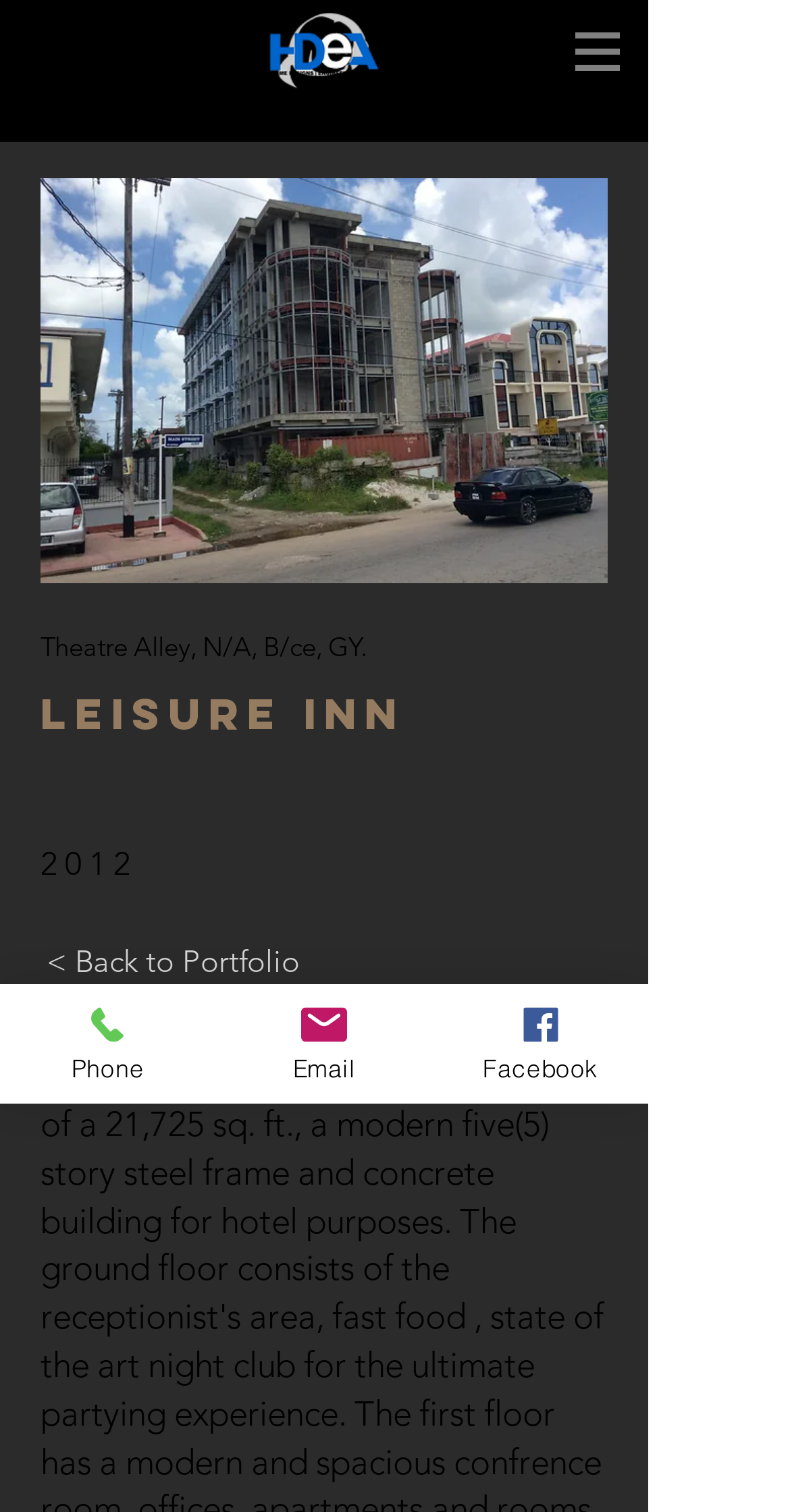What year was the inn established?
Based on the image, answer the question with as much detail as possible.

I found the answer by looking at the StaticText element '2012' which is located below the address of the inn. This text is likely to be the year the inn was established.